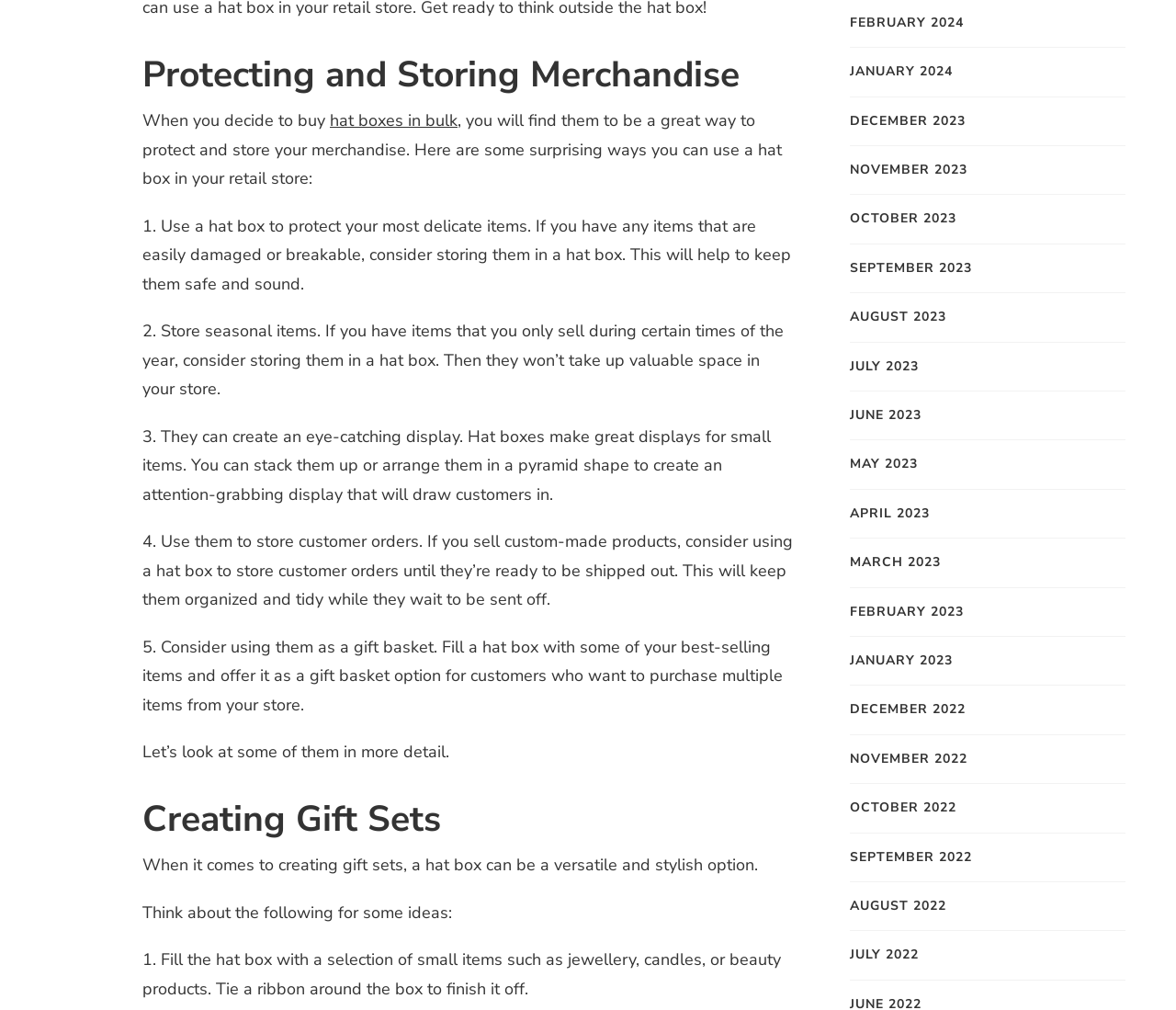Kindly determine the bounding box coordinates of the area that needs to be clicked to fulfill this instruction: "Read 'Creating Gift Sets'".

[0.121, 0.789, 0.675, 0.834]